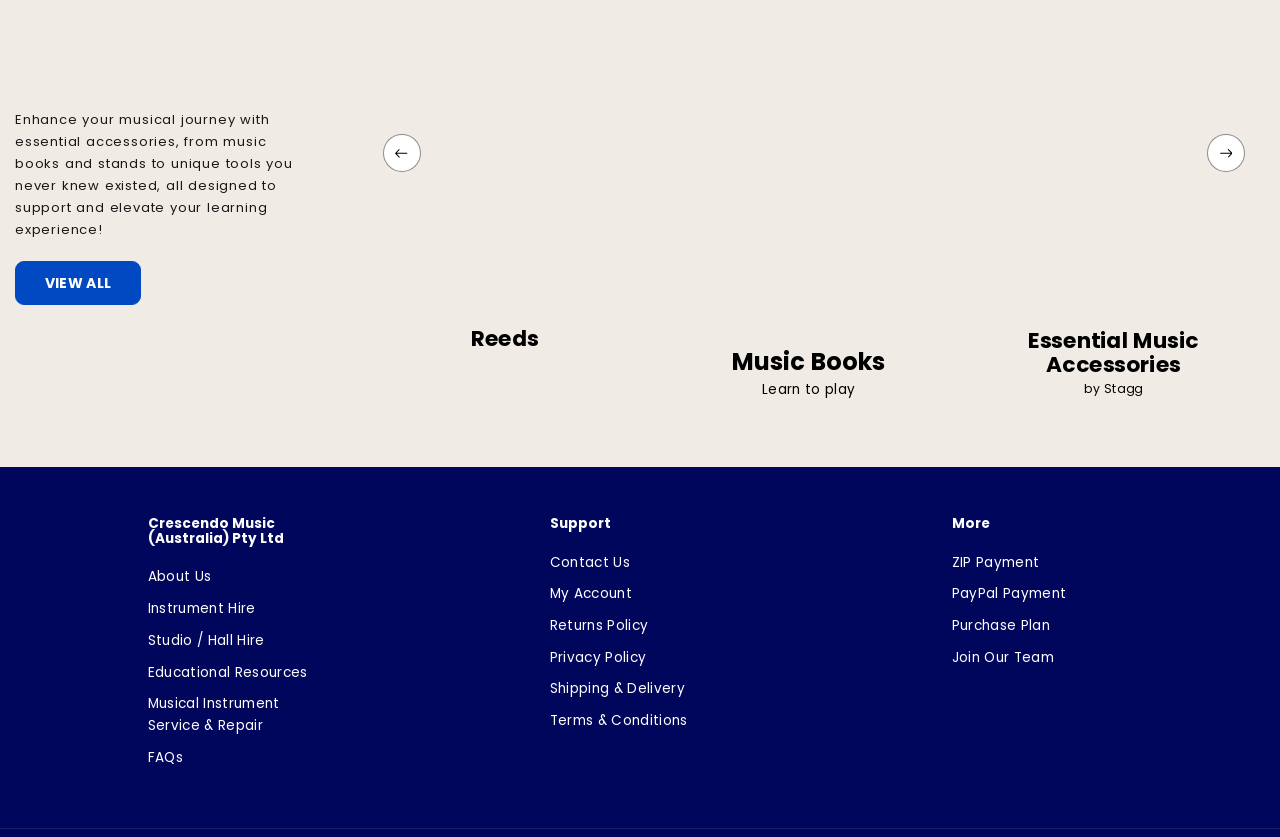Identify the bounding box coordinates of the section that should be clicked to achieve the task described: "Learn to play music".

[0.513, 0.417, 0.751, 0.478]